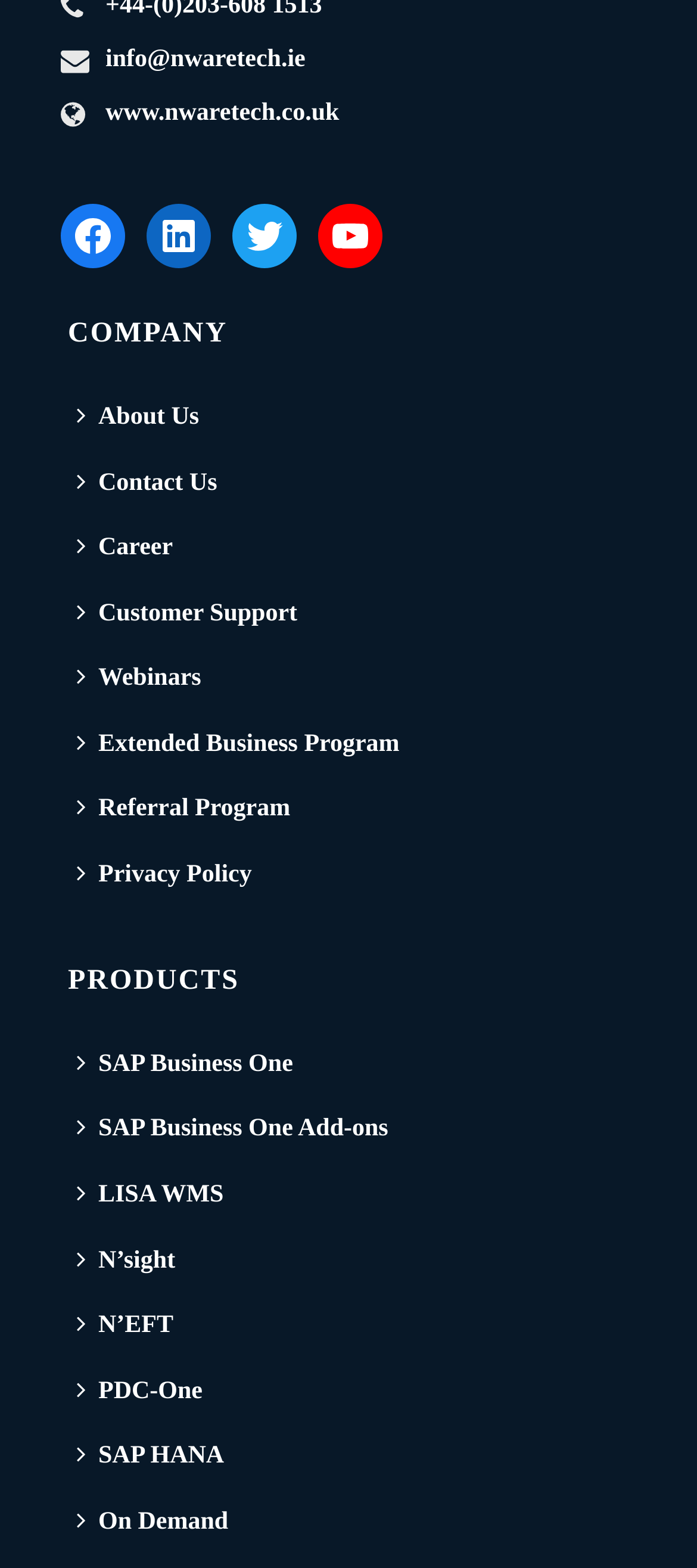Determine the bounding box coordinates of the clickable area required to perform the following instruction: "Learn about SAP Business One". The coordinates should be represented as four float numbers between 0 and 1: [left, top, right, bottom].

[0.097, 0.659, 0.459, 0.701]